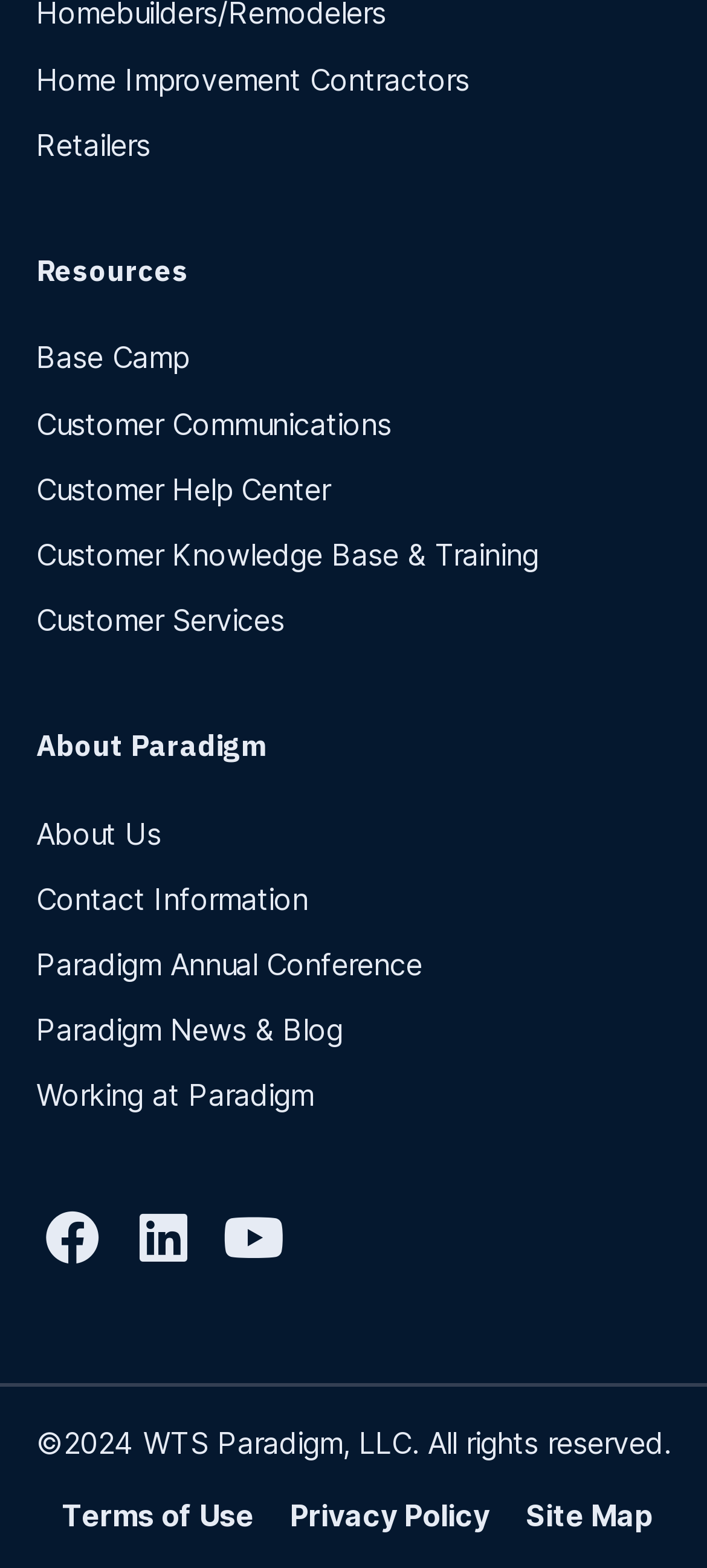What is the first link in the top navigation menu?
Answer with a single word or phrase by referring to the visual content.

Home Improvement Contractors